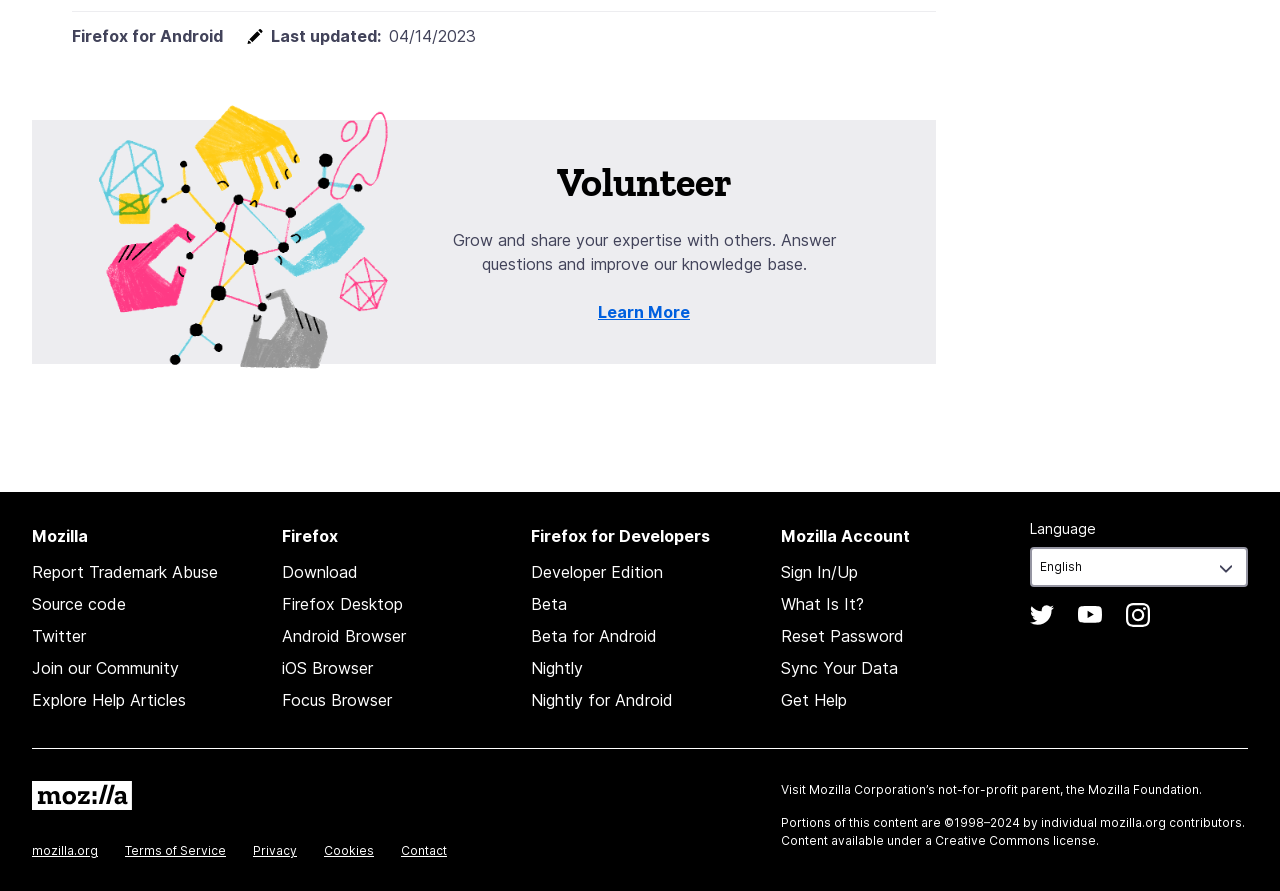Bounding box coordinates are given in the format (top-left x, top-left y, bottom-right x, bottom-right y). All values should be floating point numbers between 0 and 1. Provide the bounding box coordinate for the UI element described as: Explore Help Articles

[0.025, 0.775, 0.145, 0.797]